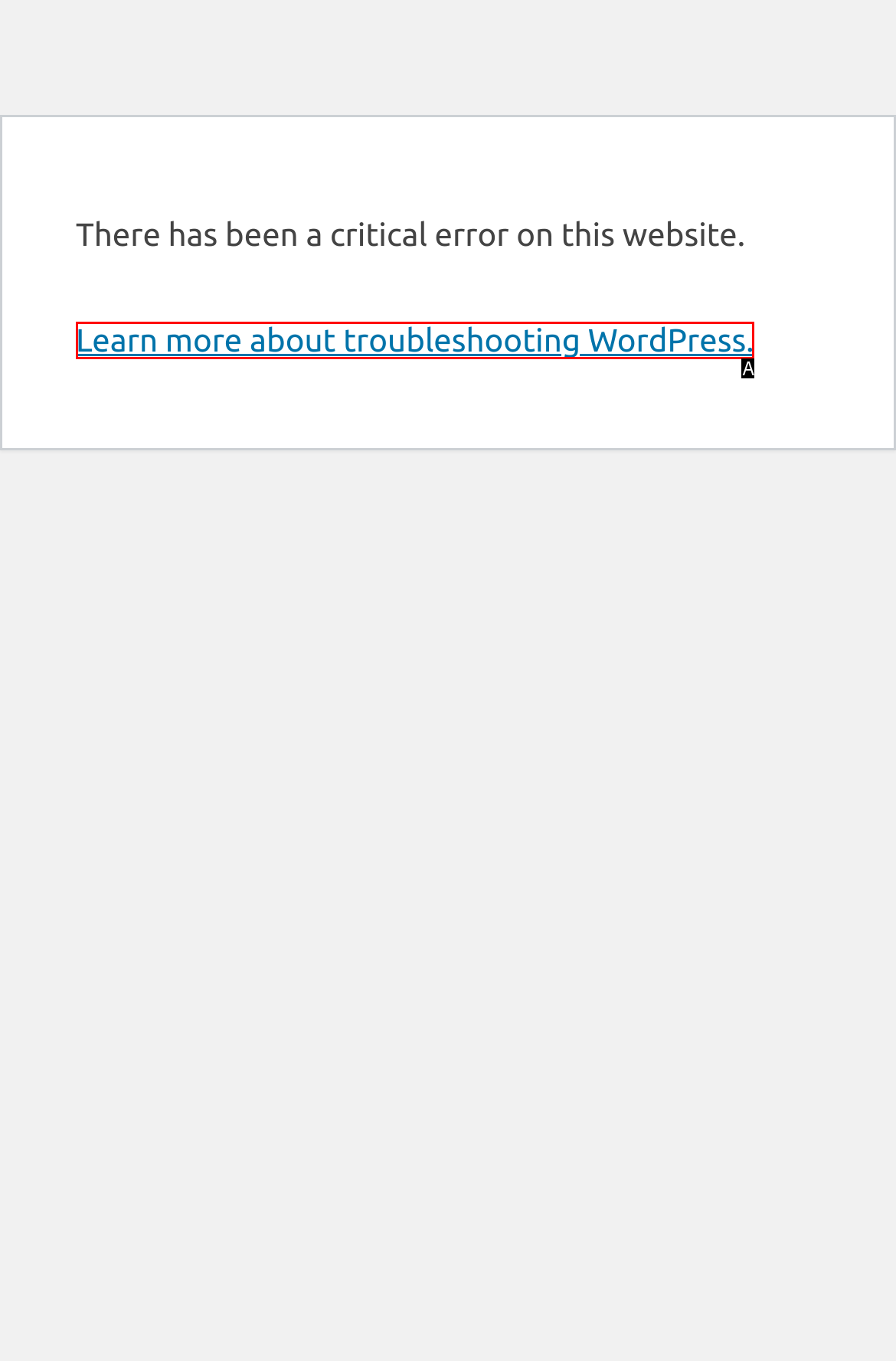Based on the description: Learn more about troubleshooting WordPress.
Select the letter of the corresponding UI element from the choices provided.

A